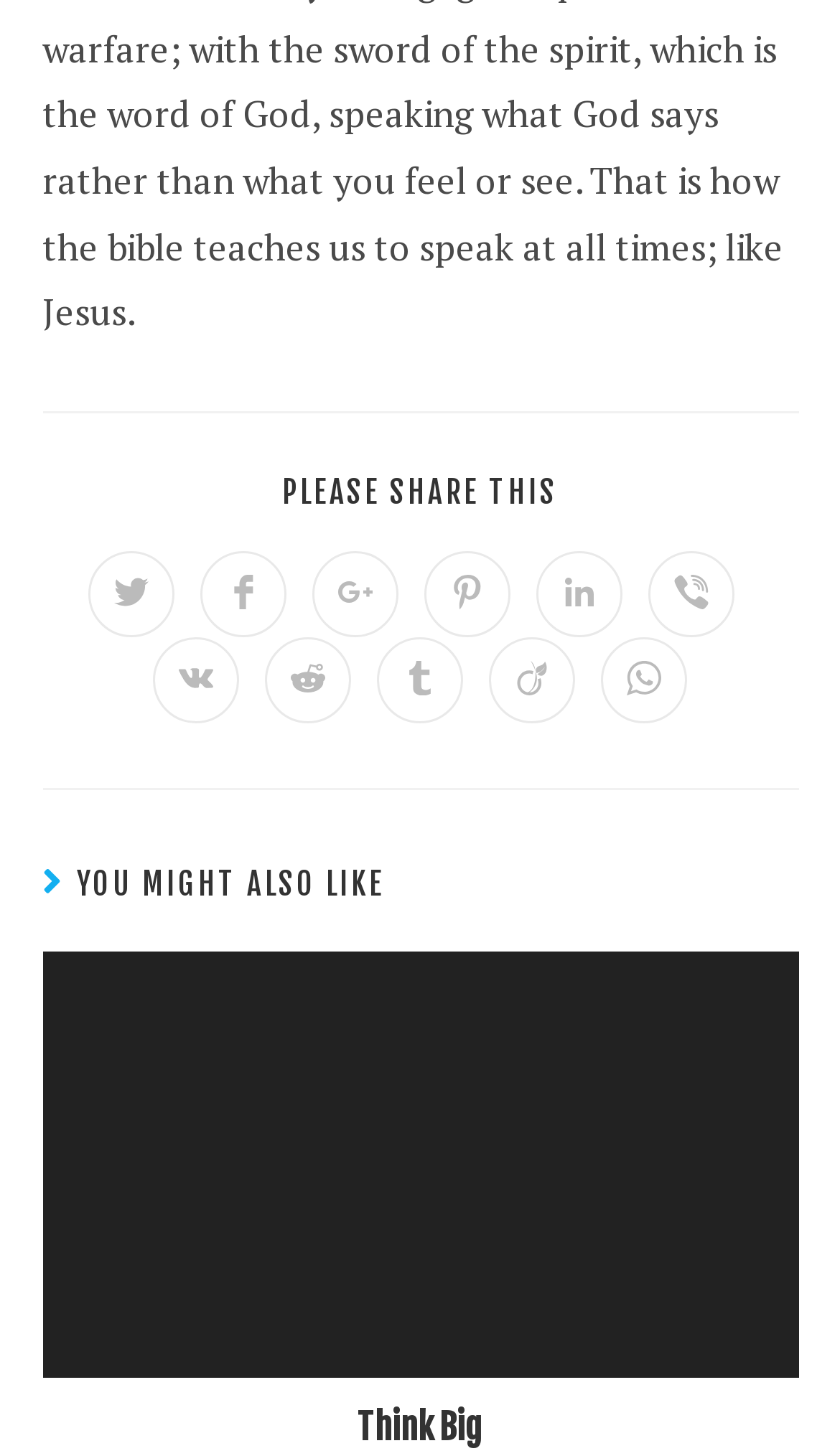Identify the bounding box coordinates for the UI element described as: "Think Big". The coordinates should be provided as four floats between 0 and 1: [left, top, right, bottom].

[0.081, 0.963, 0.919, 0.997]